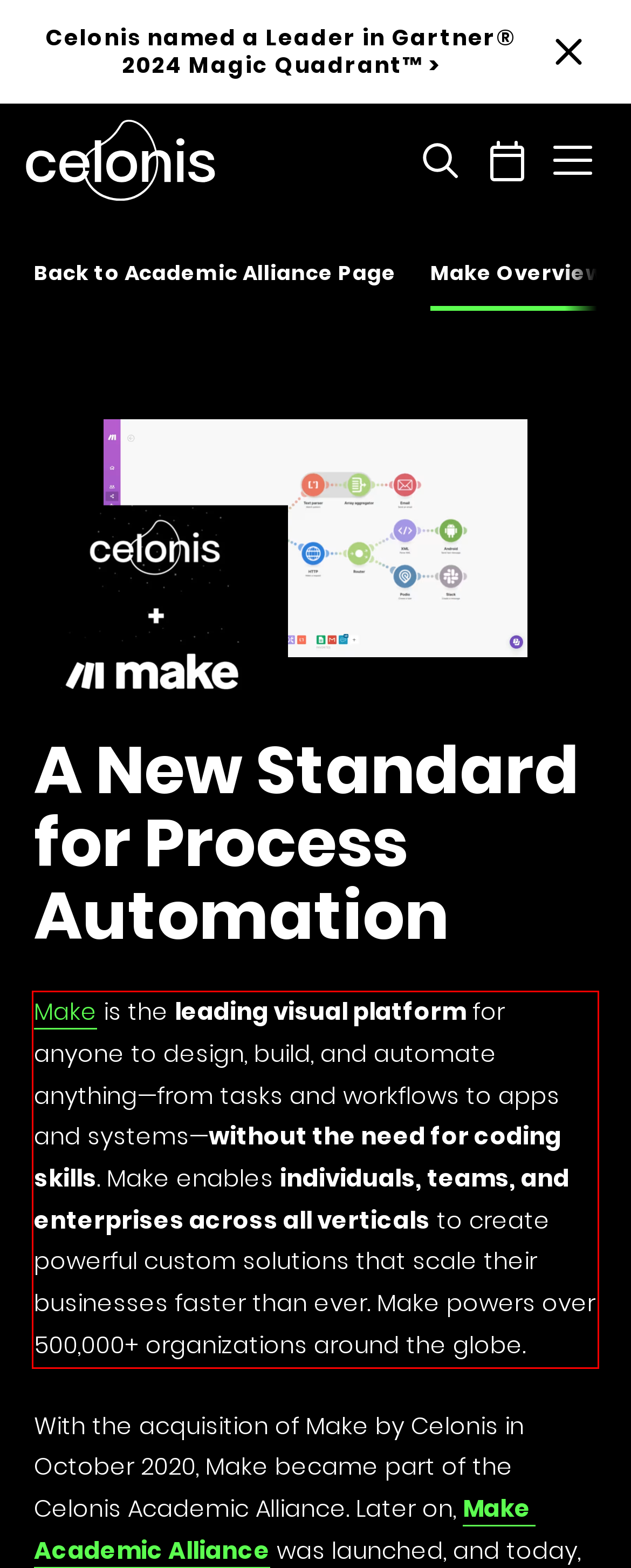View the screenshot of the webpage and identify the UI element surrounded by a red bounding box. Extract the text contained within this red bounding box.

Make is the leading visual platform for anyone to design, build, and automate anything—from tasks and workflows to apps and systems—without the need for coding skills. Make enables individuals, teams, and enterprises across all verticals to create powerful custom solutions that scale their businesses faster than ever. Make powers over 500,000+ organizations around the globe.